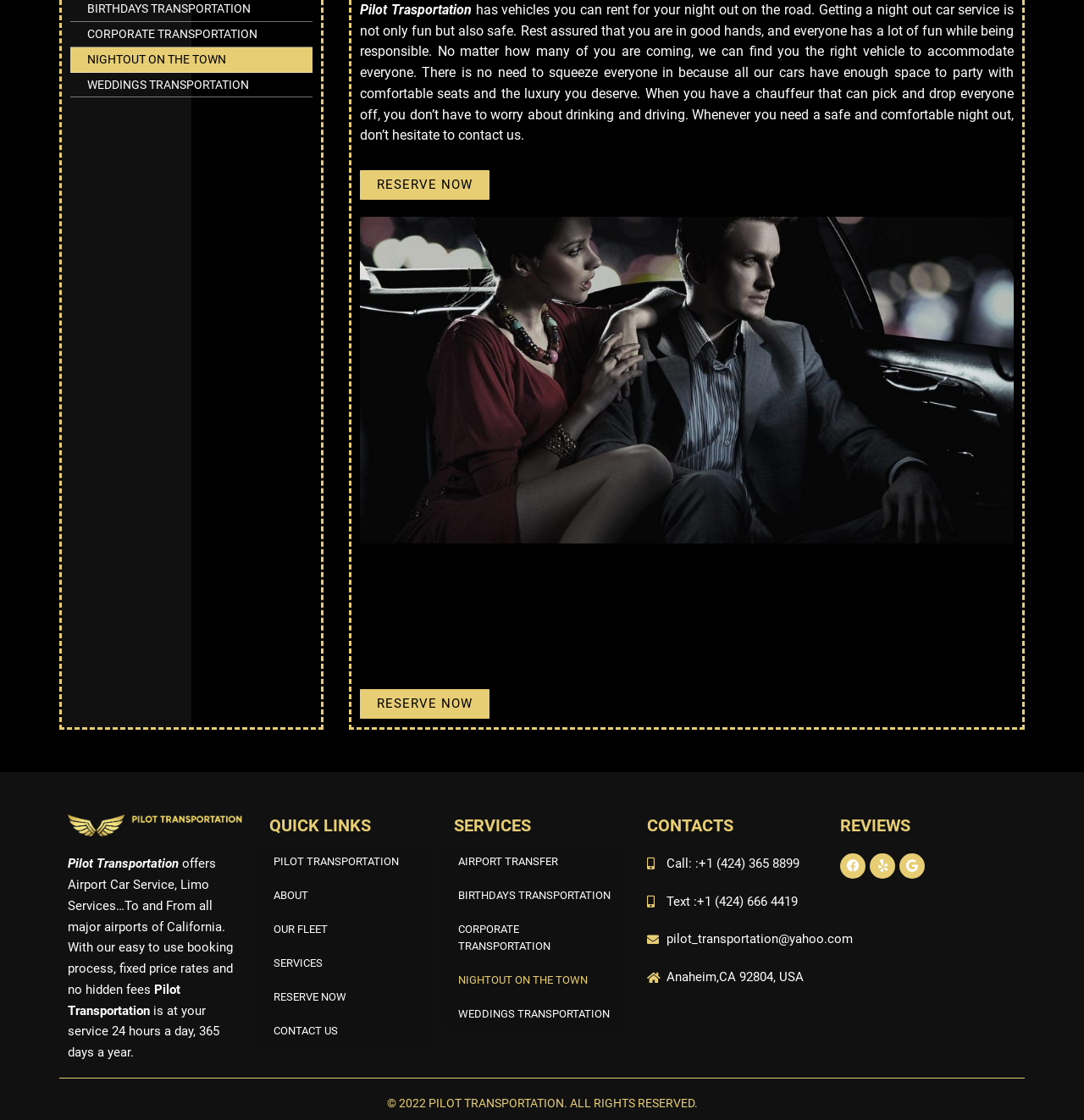Find the bounding box coordinates for the HTML element described as: "Anaheim,CA 92804, USA". The coordinates should consist of four float values between 0 and 1, i.e., [left, top, right, bottom].

[0.597, 0.863, 0.759, 0.882]